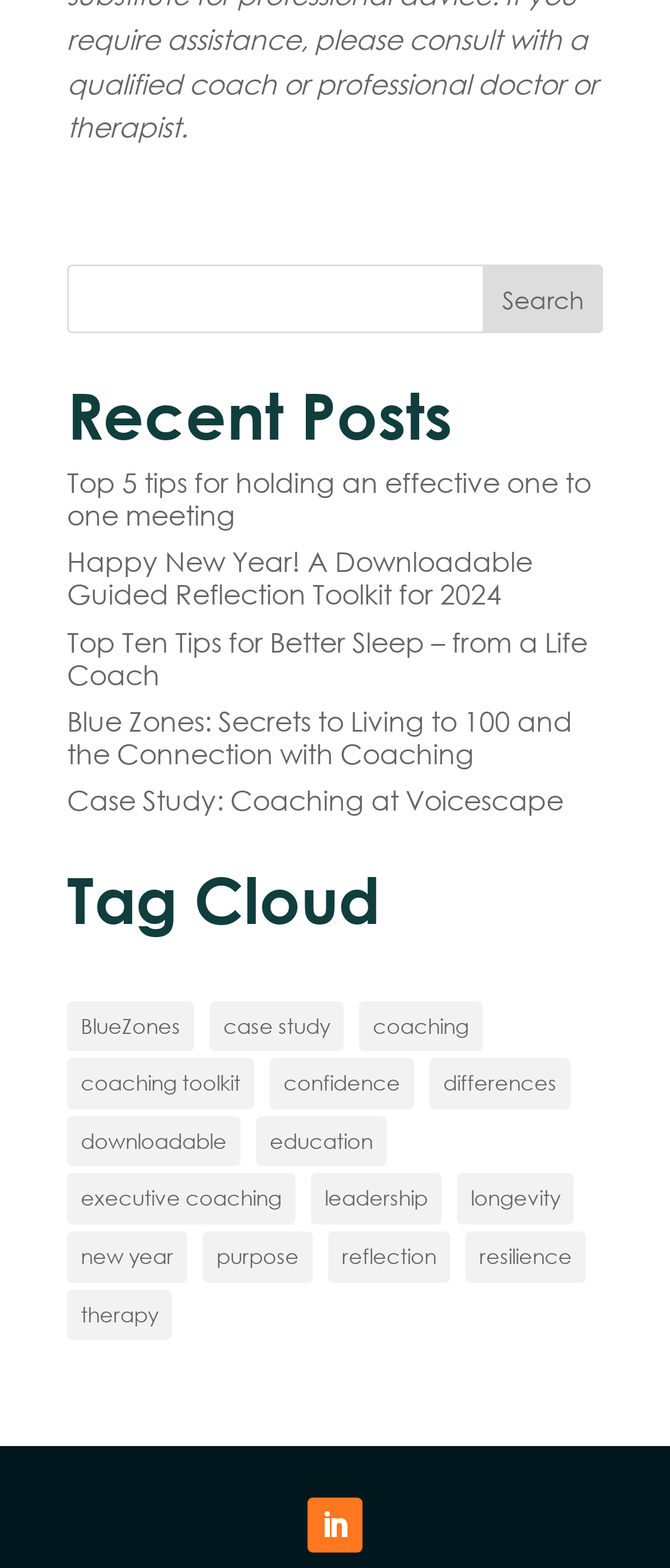Give the bounding box coordinates for this UI element: "executive coaching". The coordinates should be four float numbers between 0 and 1, arranged as [left, top, right, bottom].

[0.1, 0.748, 0.441, 0.781]